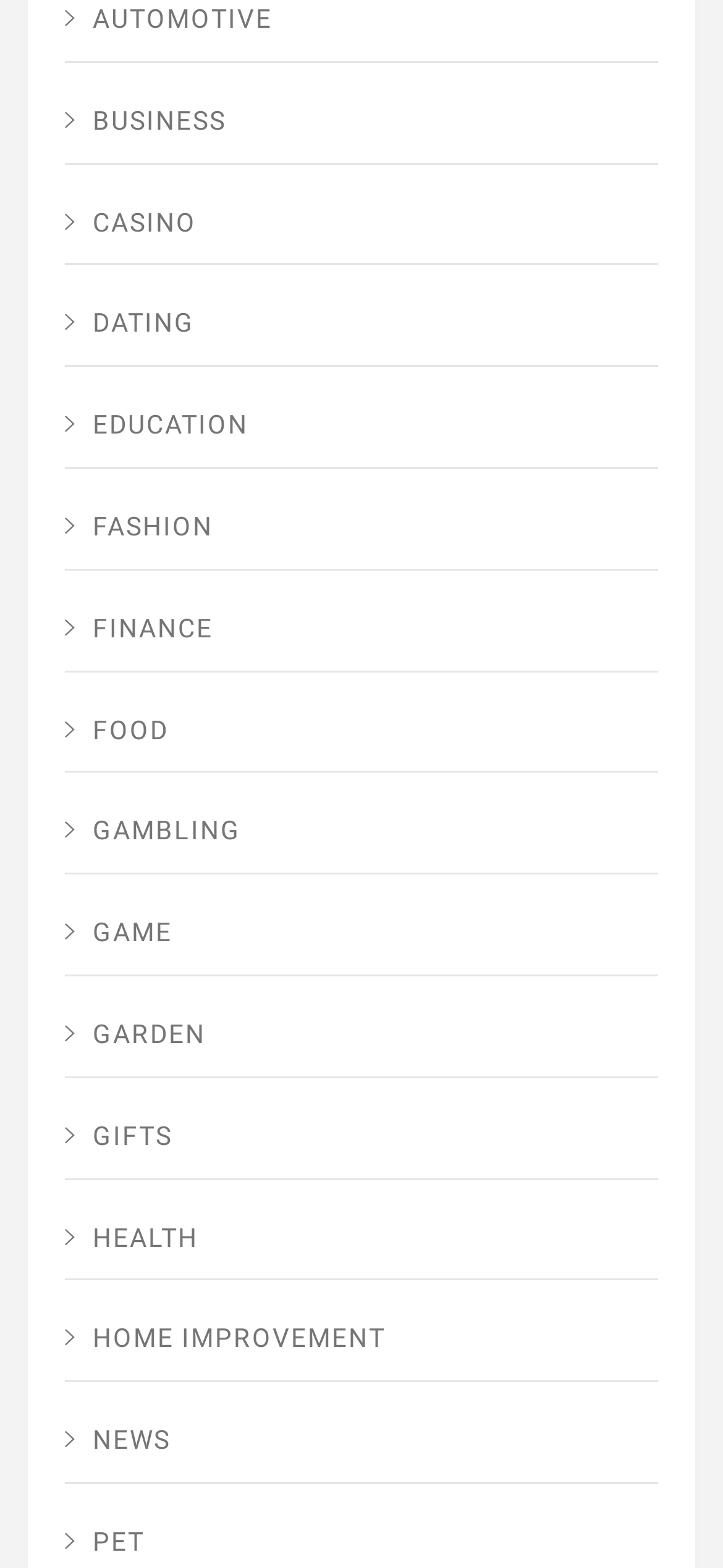Please provide a brief answer to the question using only one word or phrase: 
Is the category FASHION adjacent to the category FINANCE?

Yes